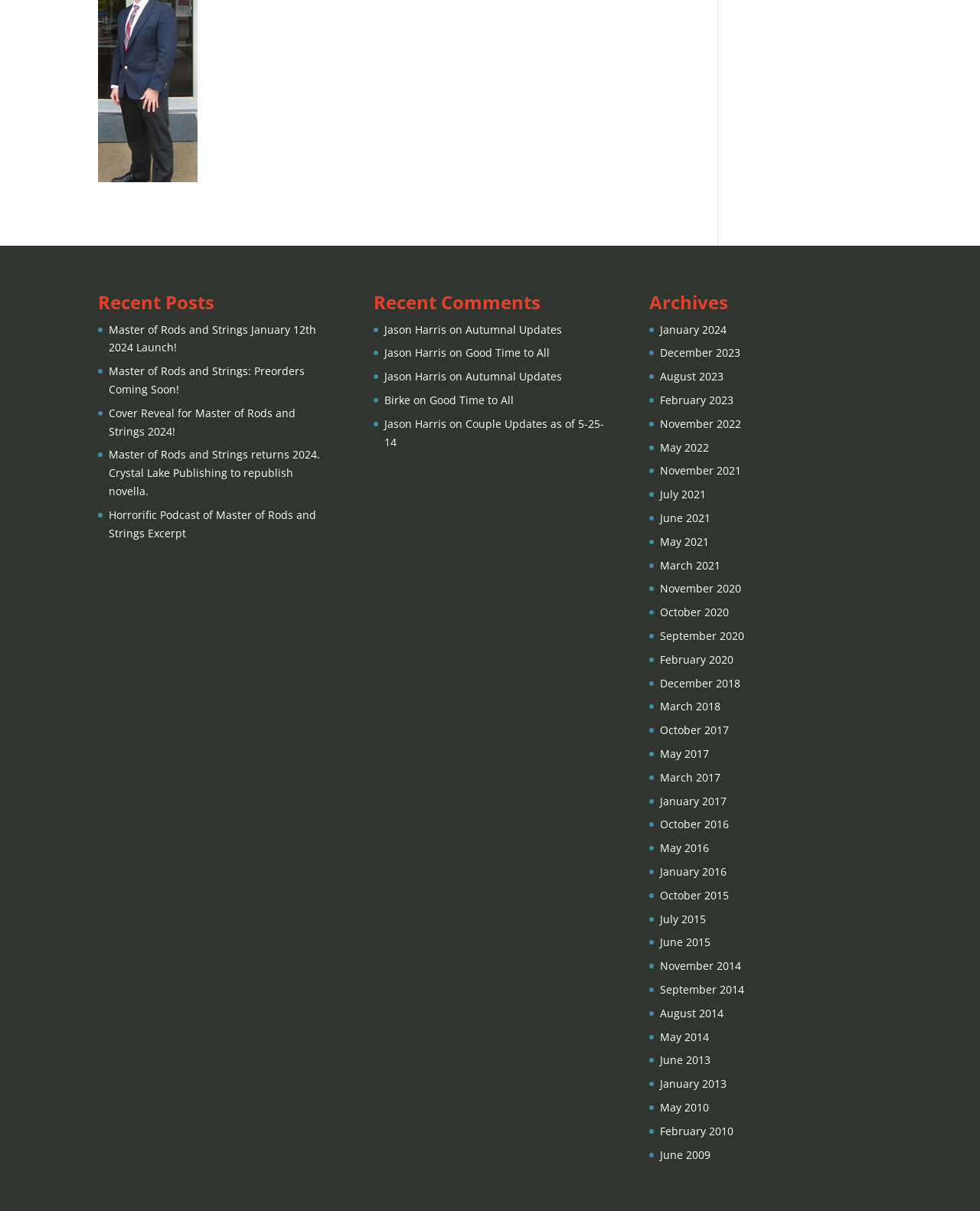Determine the bounding box coordinates of the section I need to click to execute the following instruction: "Read Master of Rods and Strings January 12th 2024 Launch!". Provide the coordinates as four float numbers between 0 and 1, i.e., [left, top, right, bottom].

[0.111, 0.266, 0.323, 0.293]